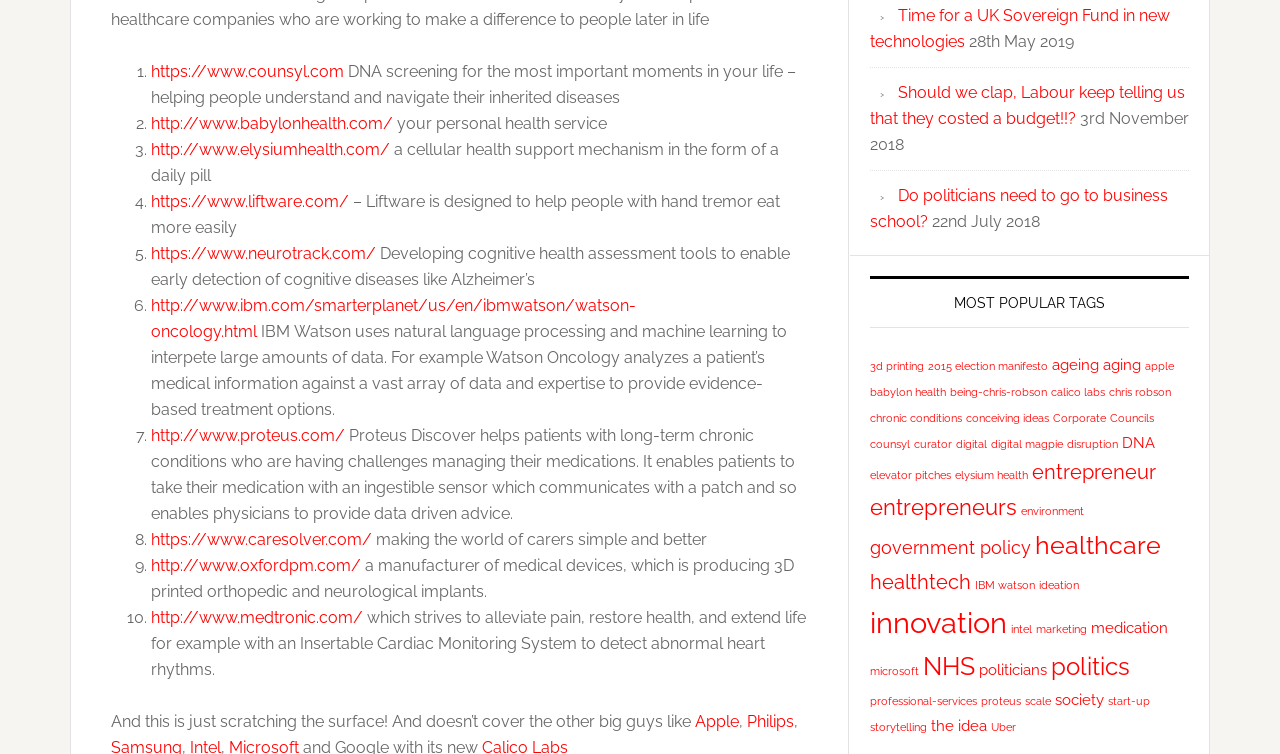Using the description: "Terms and conditions", identify the bounding box of the corresponding UI element in the screenshot.

None